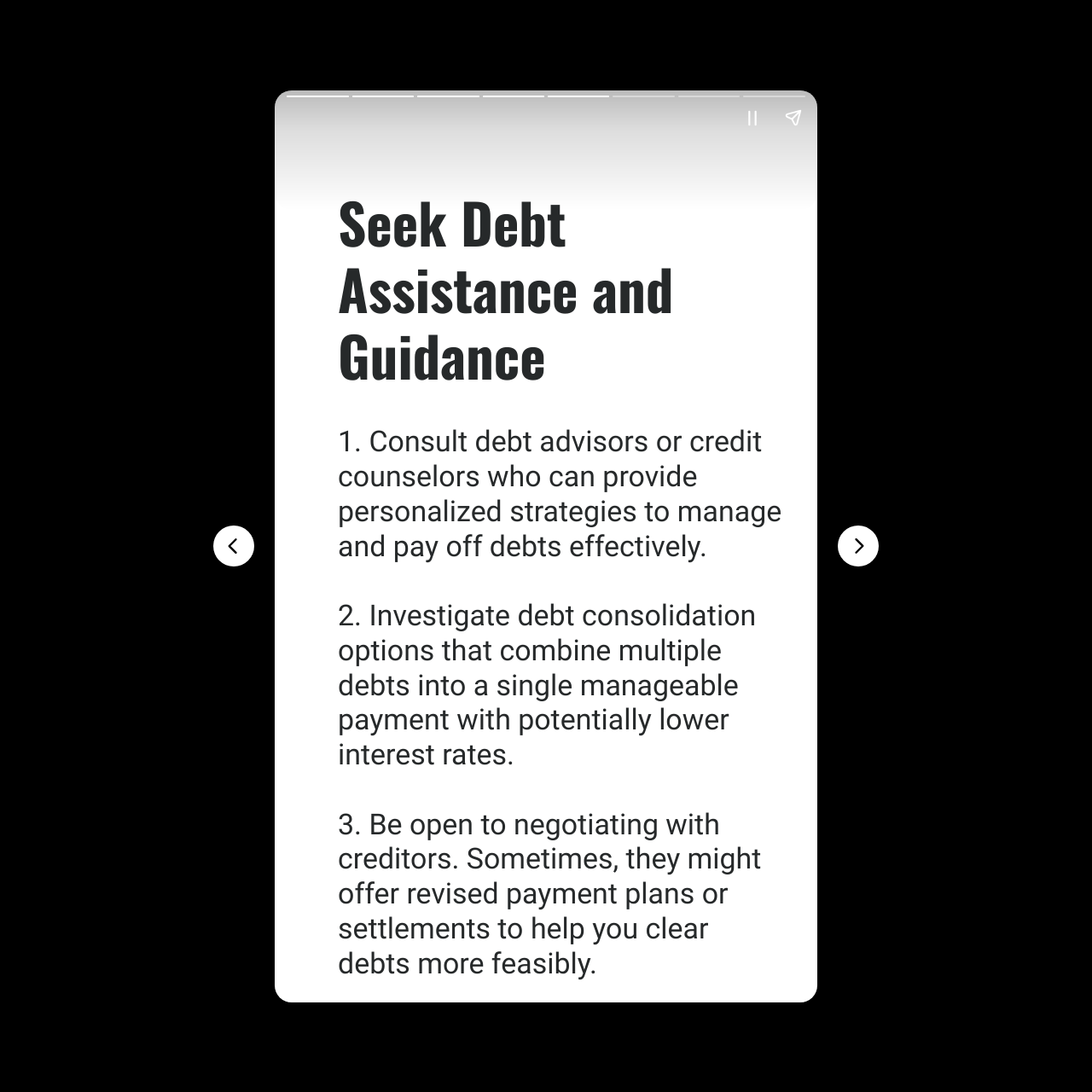Answer the question below using just one word or a short phrase: 
What is the purpose of the 'Seek Debt Assistance and Guidance' section?

To provide debt guidance